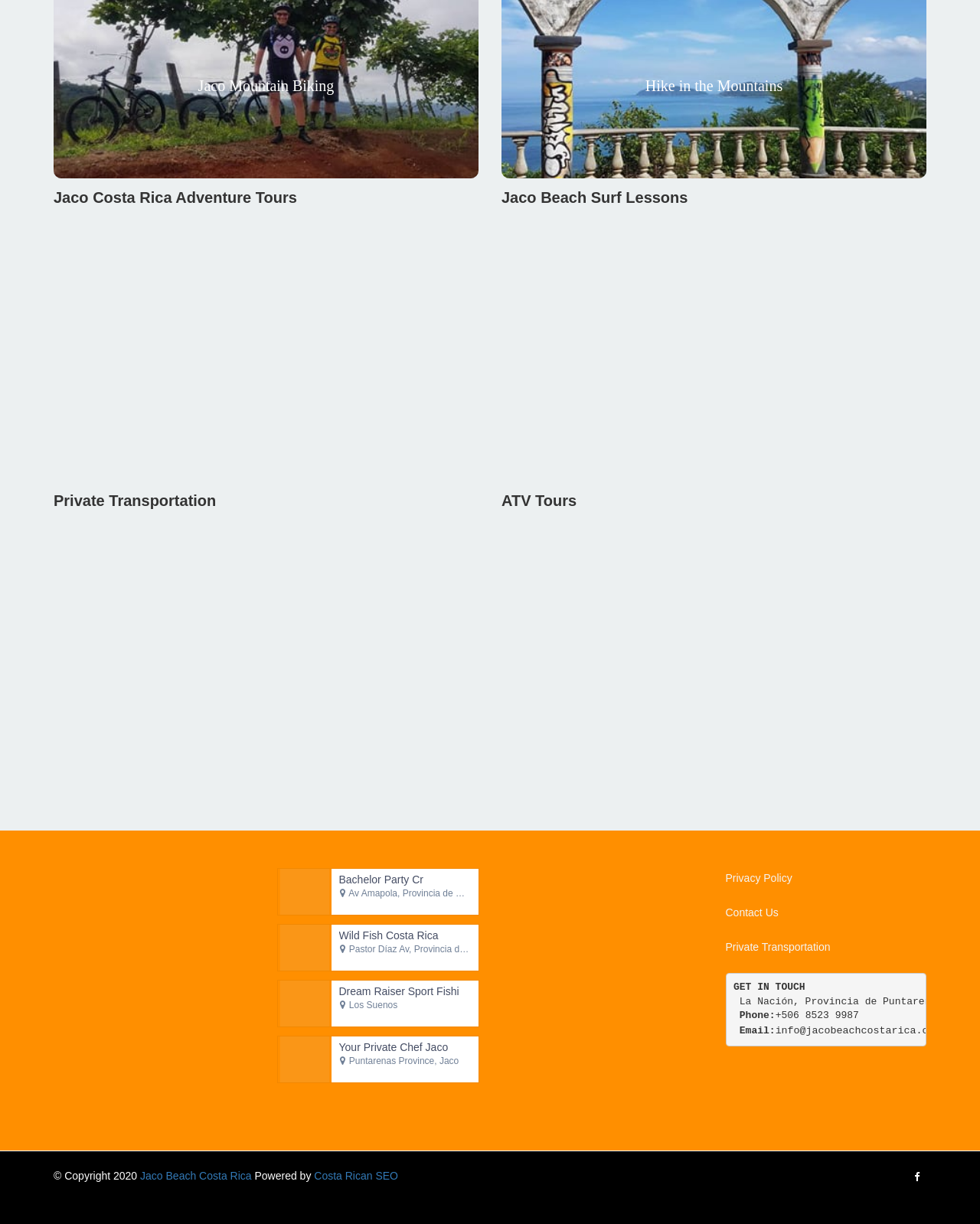Please identify the bounding box coordinates for the region that you need to click to follow this instruction: "Click on 'Contact Us'".

[0.74, 0.741, 0.794, 0.751]